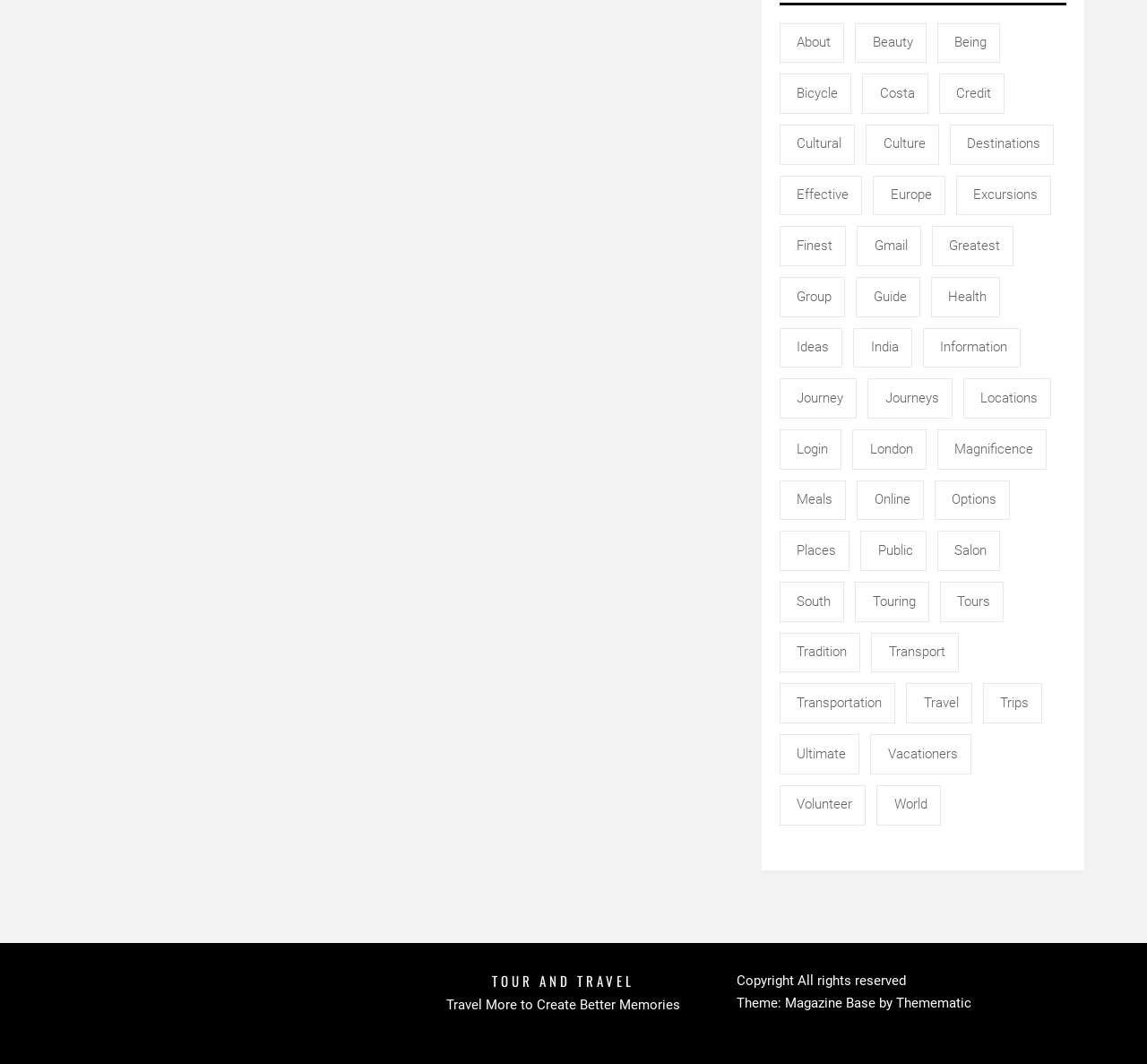Answer the question with a single word or phrase: 
How many categories are listed?

30